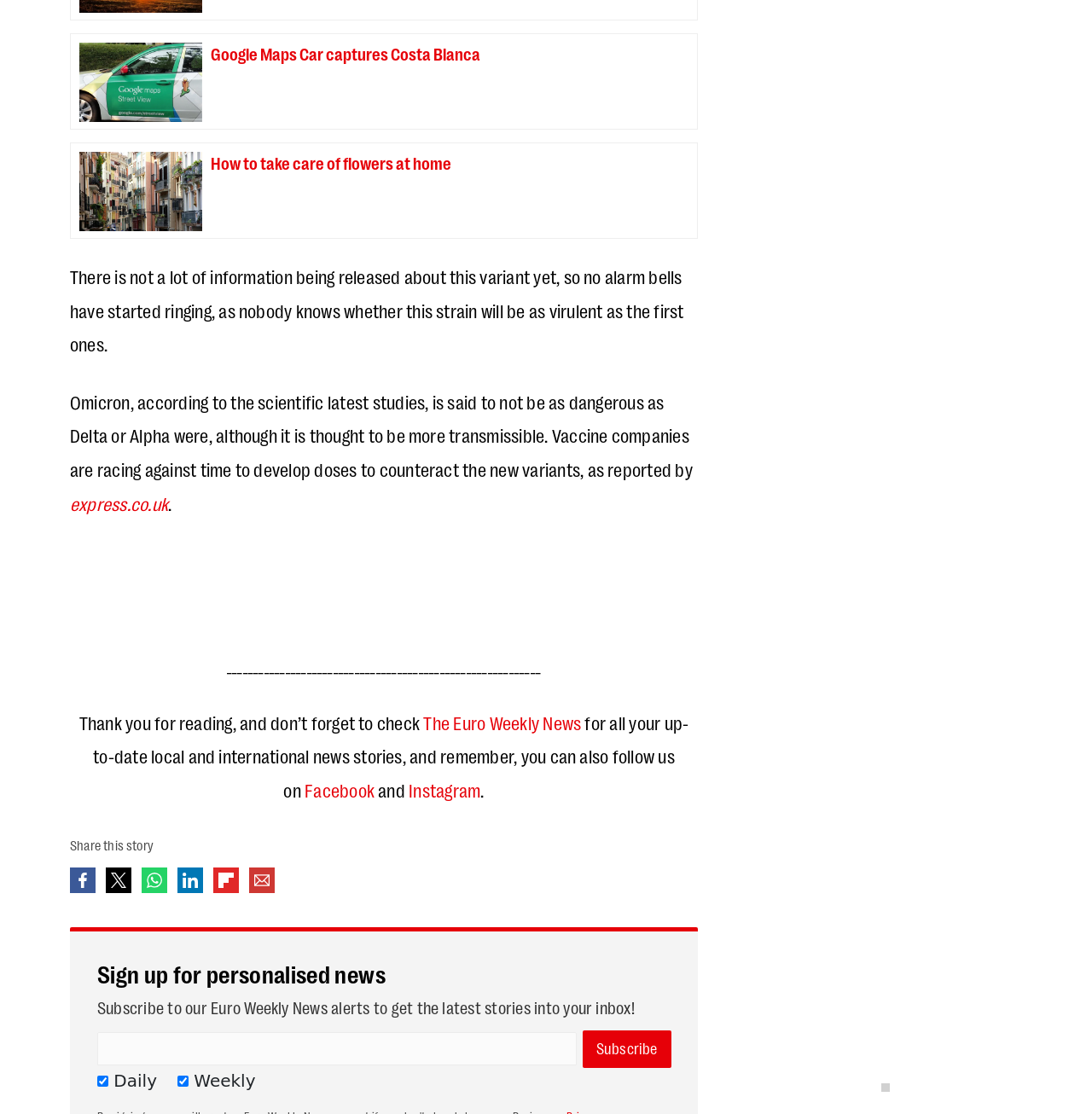Could you locate the bounding box coordinates for the section that should be clicked to accomplish this task: "Read the article about How to take care of flowers at home".

[0.193, 0.136, 0.63, 0.155]